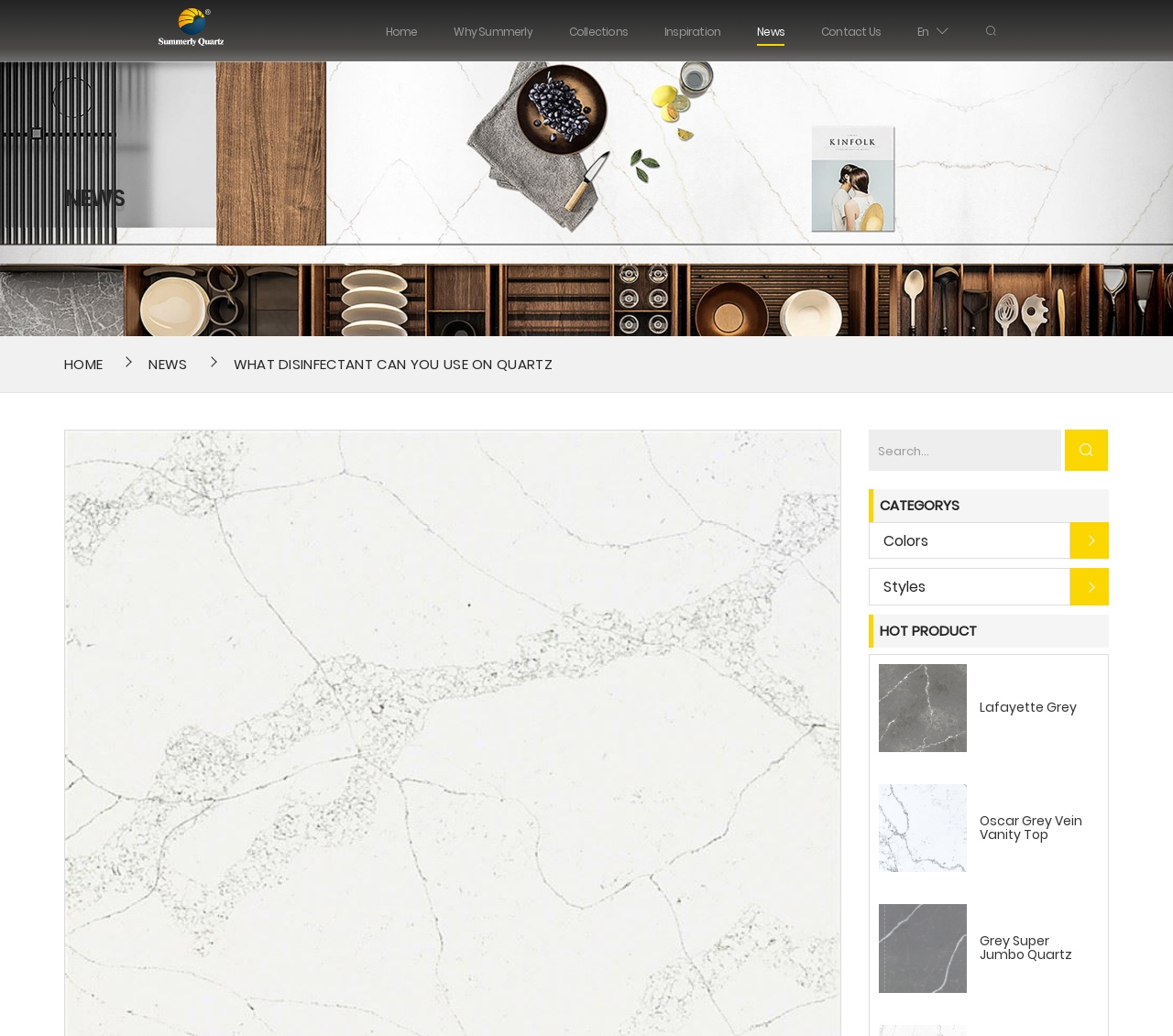Identify and provide the main heading of the webpage.

What Disinfectant Can You Use On Quartz